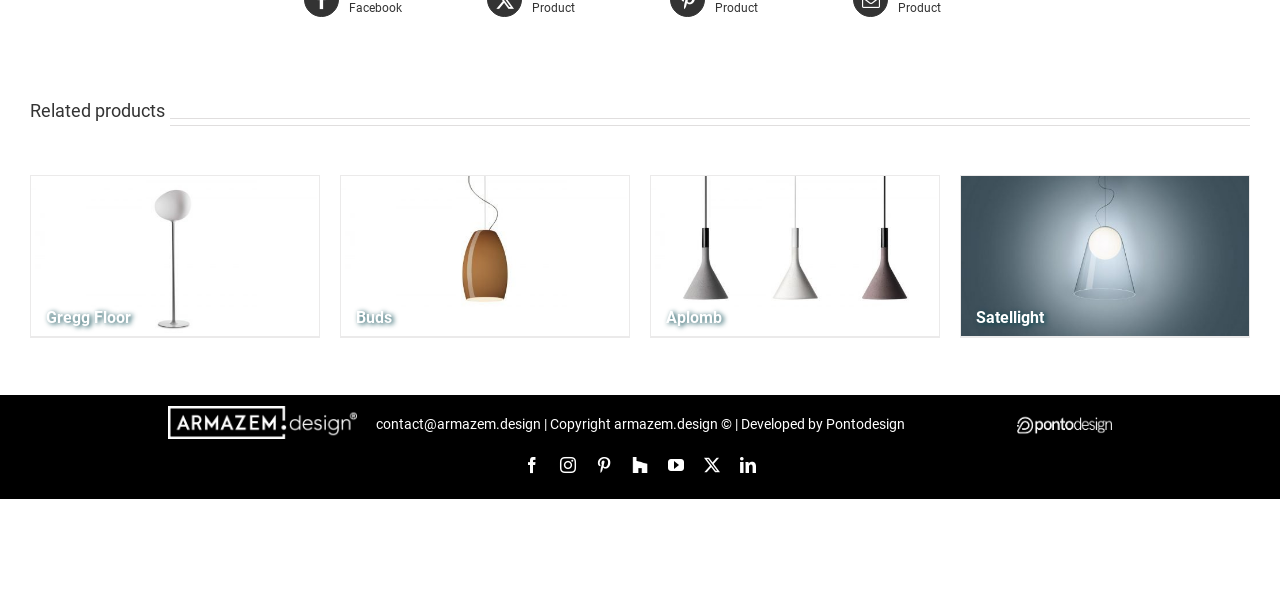Use the information in the screenshot to answer the question comprehensively: What is the logo above the social media links?

I found the logo by looking at the image element located above the social media links, which is an image with no OCR text, but it is likely the logo of the website armazem.design.